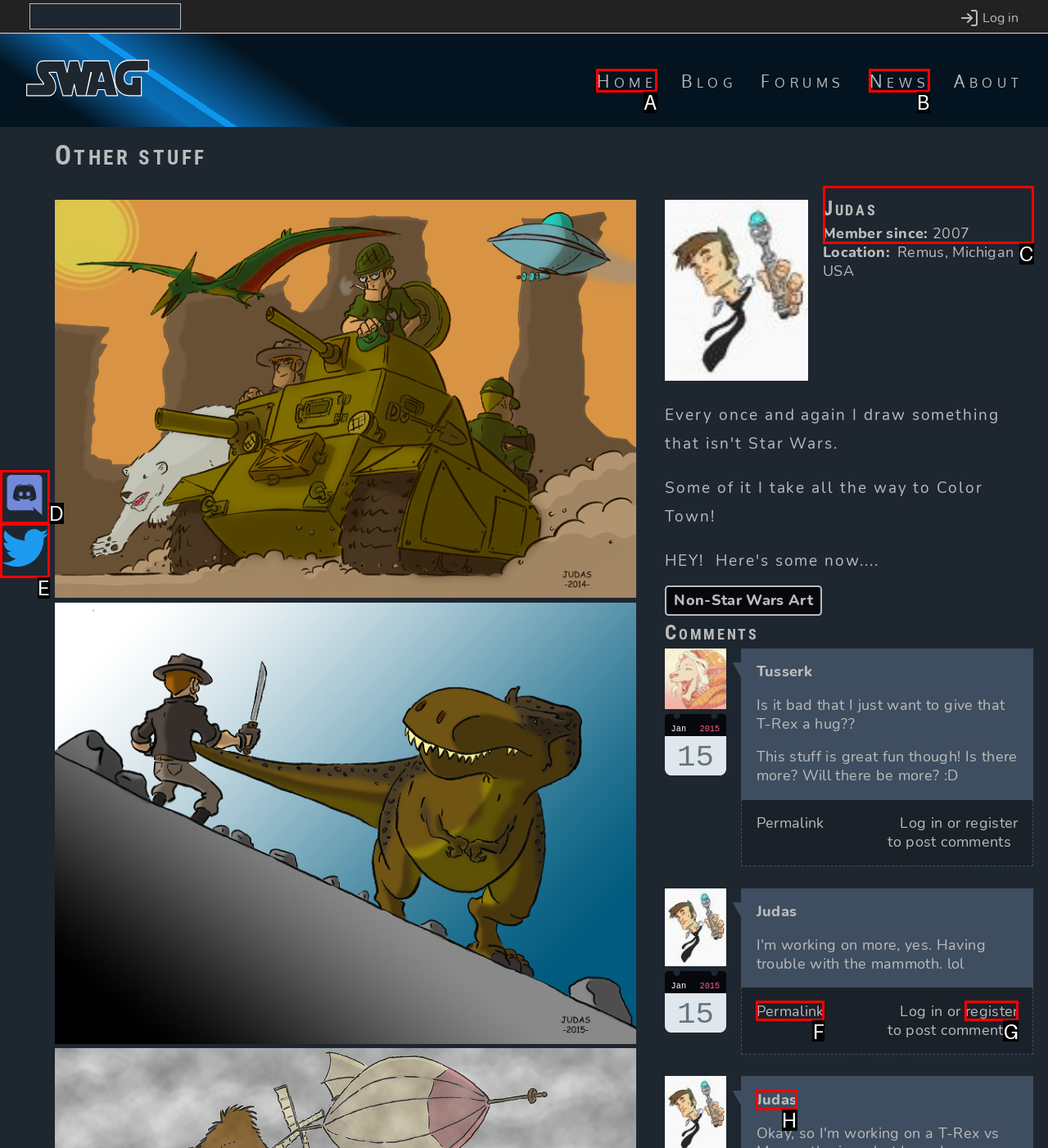Select the letter of the UI element that best matches: alt="Follow SWAG on Twitter."
Answer with the letter of the correct option directly.

E